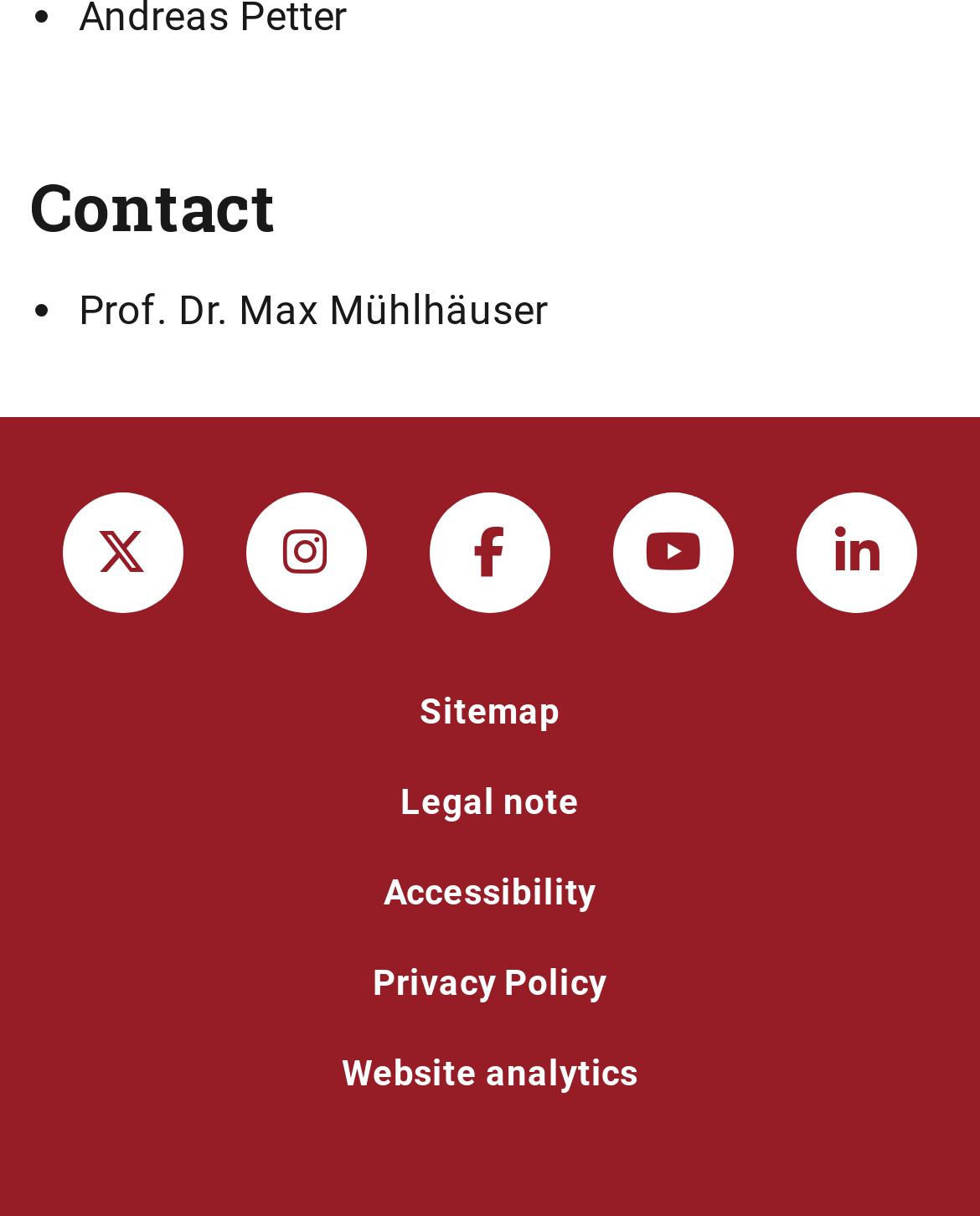Please specify the bounding box coordinates in the format (top-left x, top-left y, bottom-right x, bottom-right y), with all values as floating point numbers between 0 and 1. Identify the bounding box of the UI element described by: Website analytics

[0.348, 0.866, 0.652, 0.899]